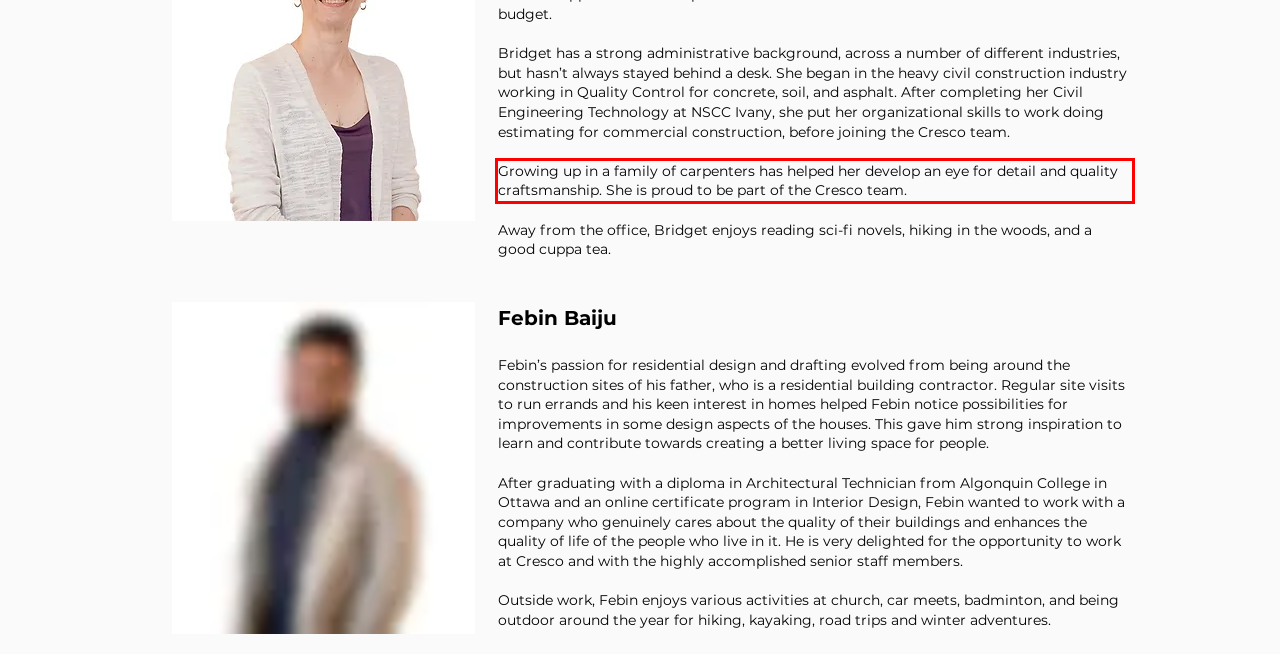Observe the screenshot of the webpage, locate the red bounding box, and extract the text content within it.

Growing up in a family of carpenters has helped her develop an eye for detail and quality craftsmanship. She is proud to be part of the Cresco team.